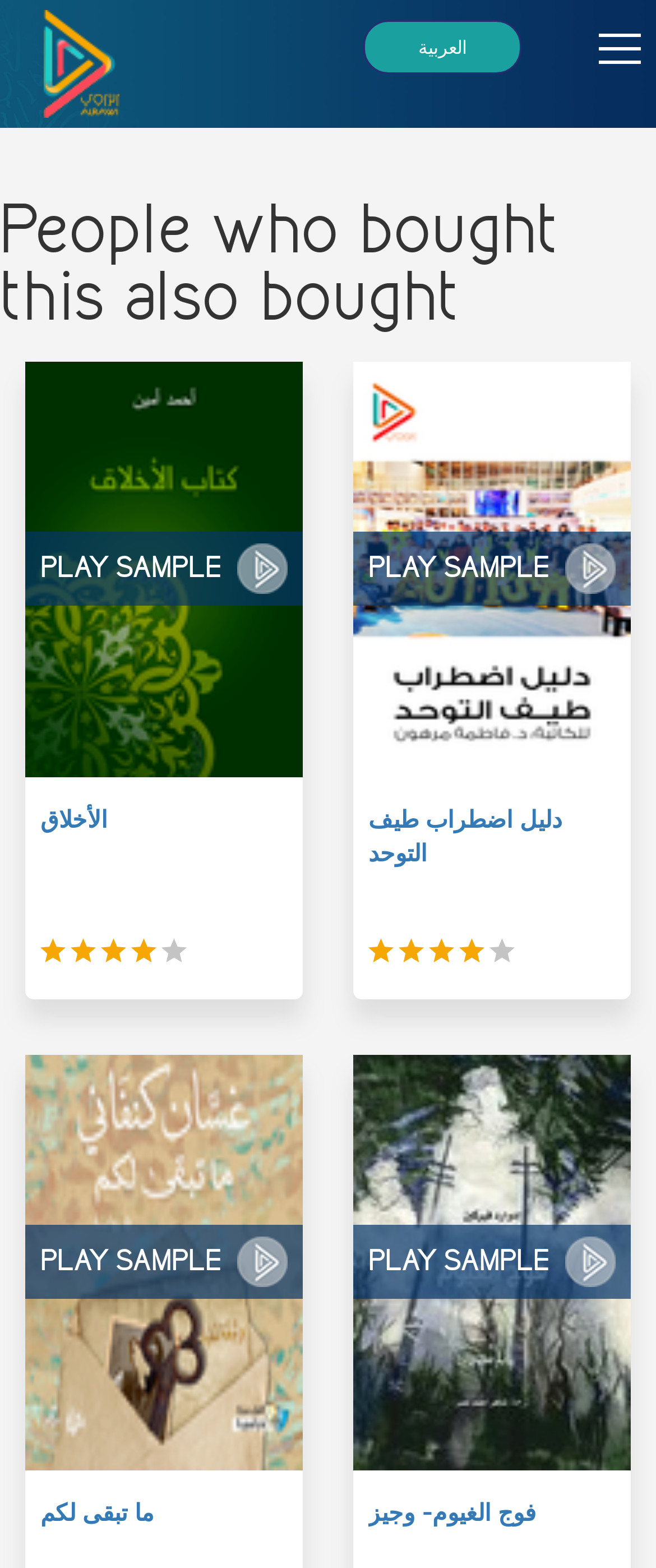Describe every aspect of the webpage comprehensively.

The webpage is titled "Alrawi Books" and appears to be a book recommendation page. At the top, there are three links: an empty link, a link to "العربية" (Arabic), and another empty link. 

Below these links, there is a heading that reads "People who bought this also bought". This heading is followed by three sections, each containing a figure with an image, a "PLAY SAMPLE" button, and a link to a book title. 

The first section features an image of the book "الأخلاق" (Ethics) with a "PLAY SAMPLE" button and a link to the book title. To the right of the image, there are five links with the same icon "\uf27d". 

The second section is similar, featuring an image of the book "دليل اضطراب طيف التوحد" (Autism Spectrum Disorder Guide) with a "PLAY SAMPLE" button and a link to the book title. Again, to the right of the image, there are five links with the same icon "\uf27d". 

The third section features an image of the book "ما تبقى لكم" (What Remains for You) with a "PLAY SAMPLE" button and a link to the book title. 

The fourth section features an image of the book "فوج الغيوم- وجيز" (Fog Squad - Brief) with a "PLAY SAMPLE" button and a link to the book title.